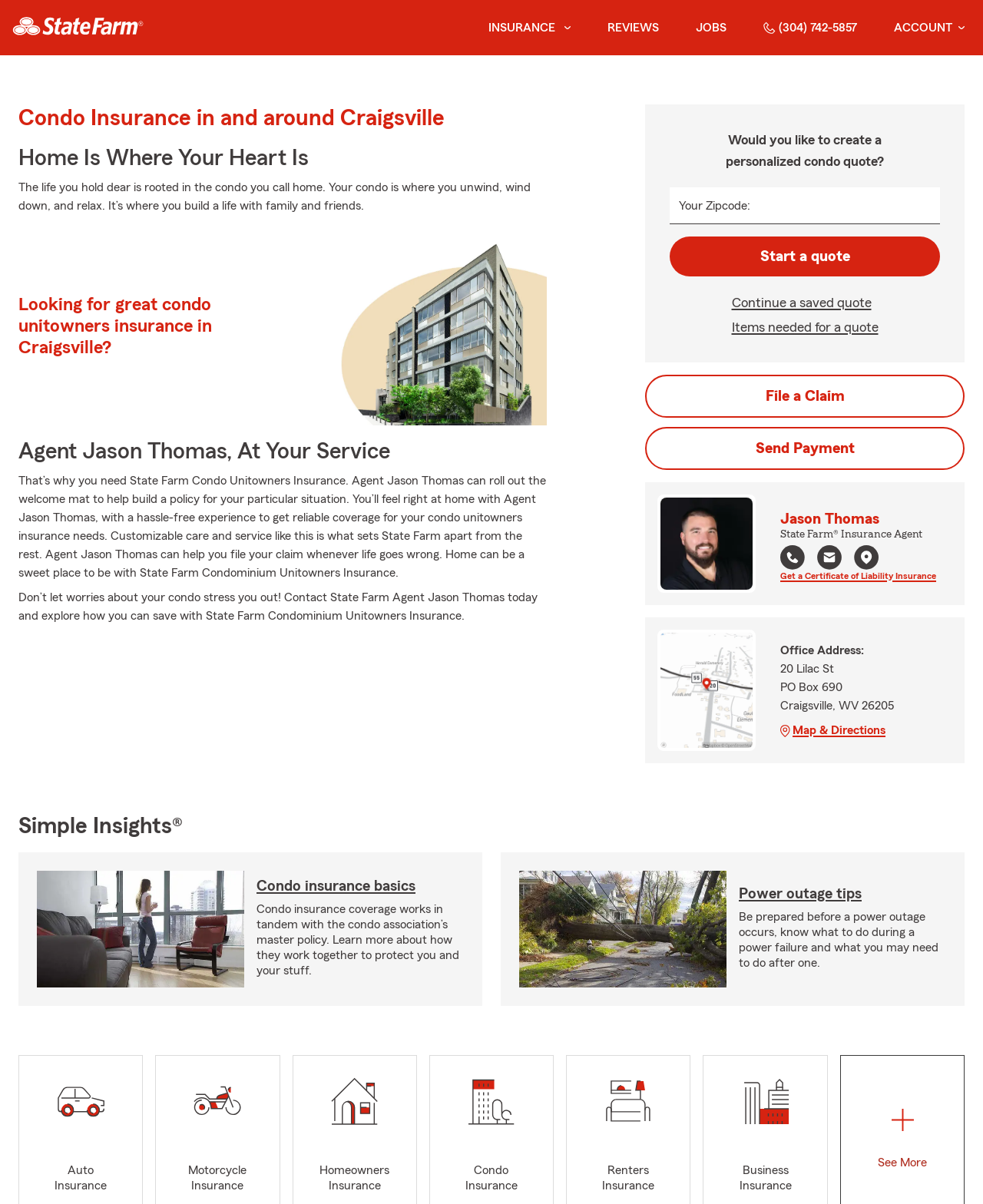Bounding box coordinates are specified in the format (top-left x, top-left y, bottom-right x, bottom-right y). All values are floating point numbers bounded between 0 and 1. Please provide the bounding box coordinate of the region this sentence describes: aria-label="open email agent modal"

[0.831, 0.452, 0.856, 0.476]